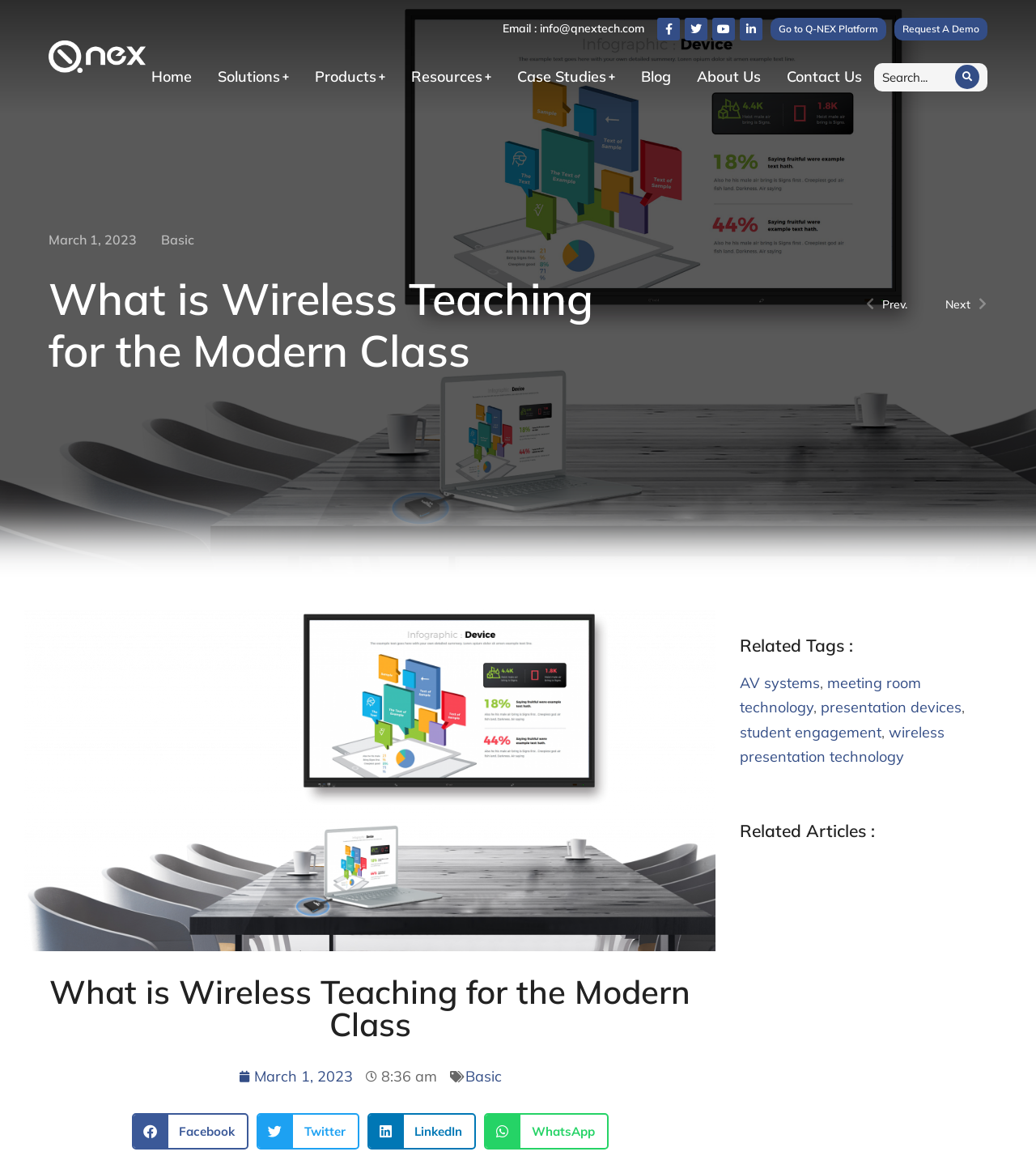Please determine the bounding box coordinates of the element's region to click in order to carry out the following instruction: "Click on the Q-NEX logo". The coordinates should be four float numbers between 0 and 1, i.e., [left, top, right, bottom].

[0.047, 0.035, 0.141, 0.063]